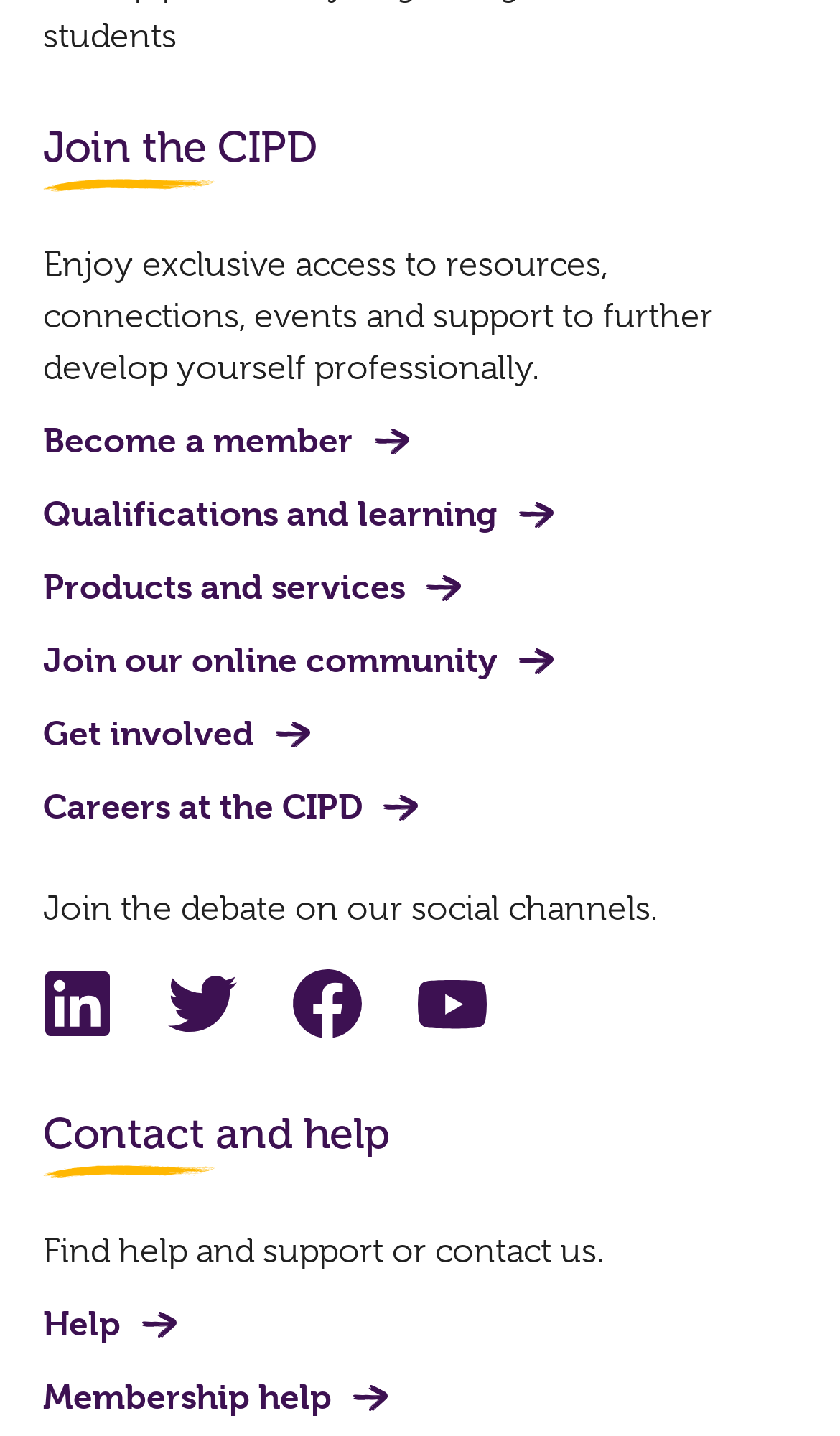What is the main call-to-action on the webpage?
Please provide a detailed answer to the question.

The main call-to-action on the webpage is 'Join the CIPD' which is prominently displayed at the top of the page, indicating that the webpage is primarily used for membership registration or sign-up.